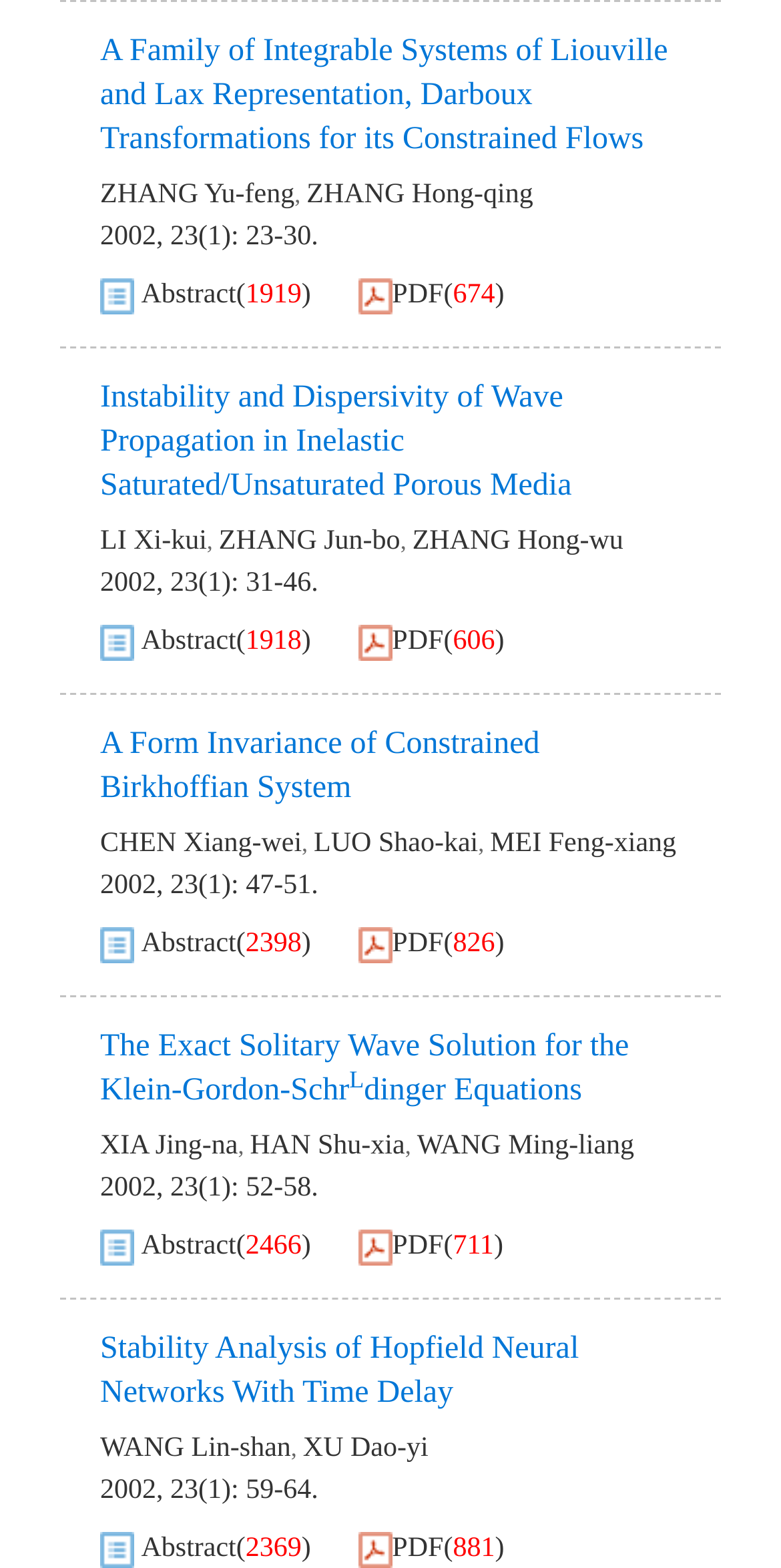Please specify the bounding box coordinates in the format (top-left x, top-left y, bottom-right x, bottom-right y), with values ranging from 0 to 1. Identify the bounding box for the UI component described as follows: 2 years ago2 years ago

None